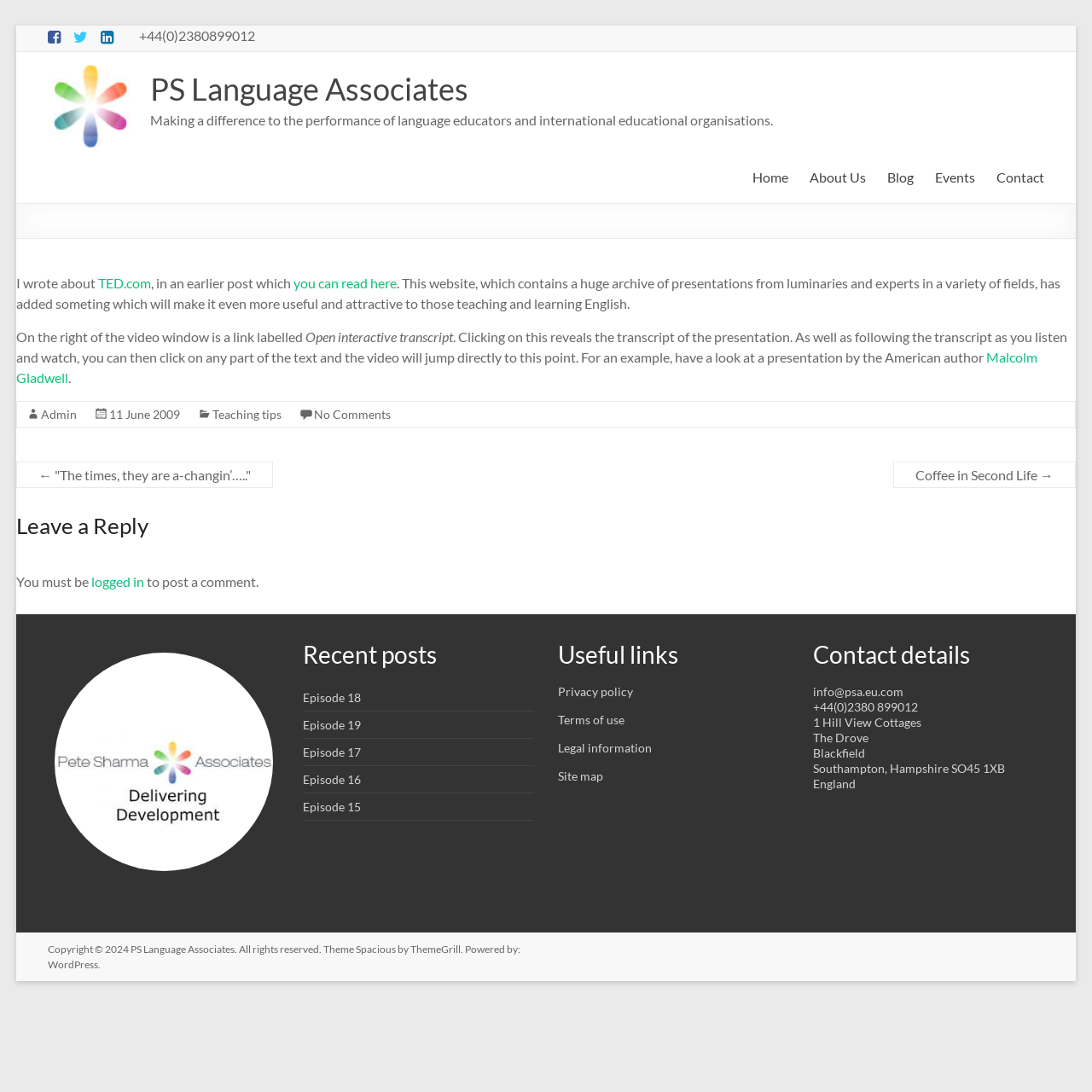Using the description: "you can read here", determine the UI element's bounding box coordinates. Ensure the coordinates are in the format of four float numbers between 0 and 1, i.e., [left, top, right, bottom].

[0.269, 0.252, 0.363, 0.266]